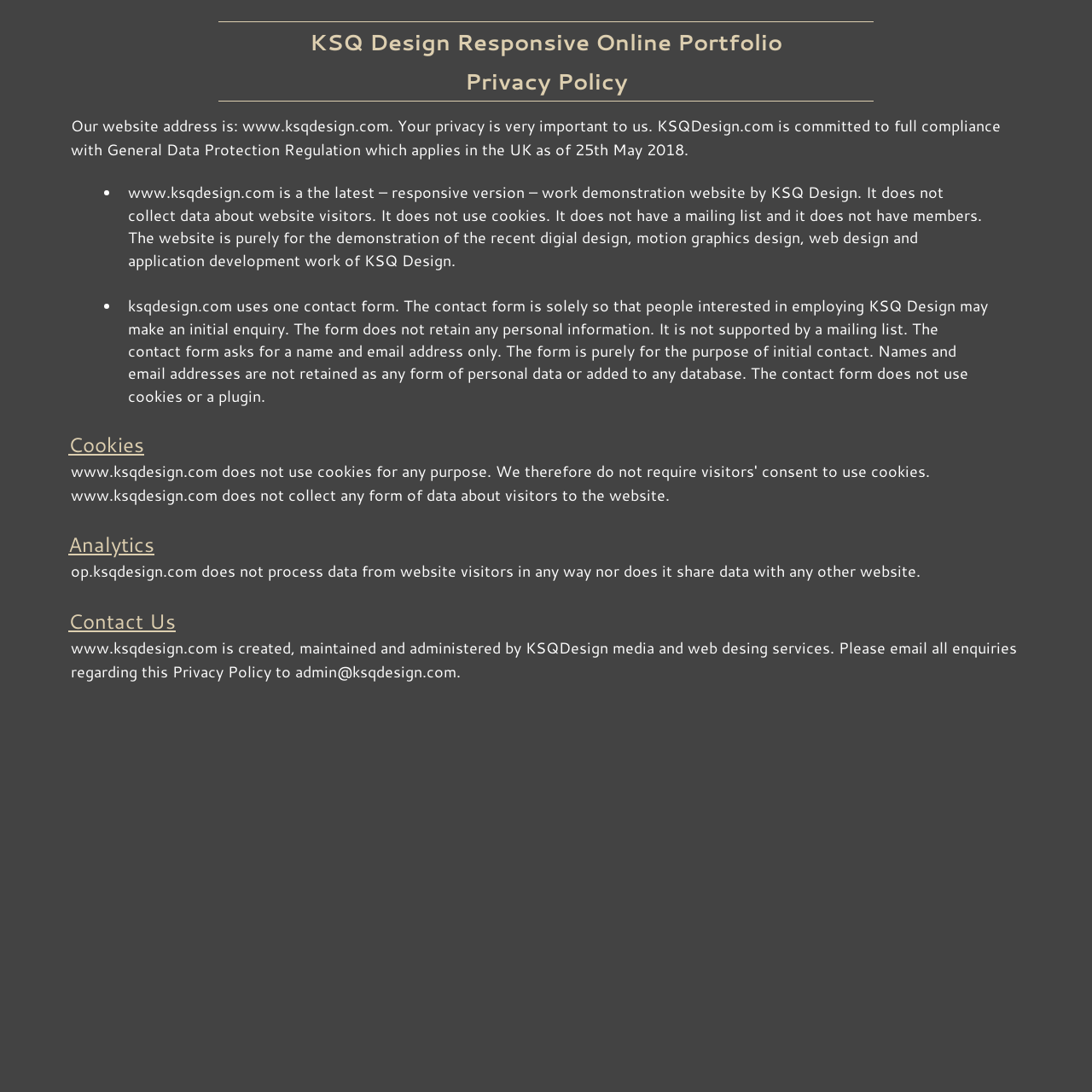Using the details from the image, please elaborate on the following question: What is the email address for enquiries regarding the Privacy Policy?

The webpage provides the email address admin@ksqdesign.com for all enquiries regarding the Privacy Policy.